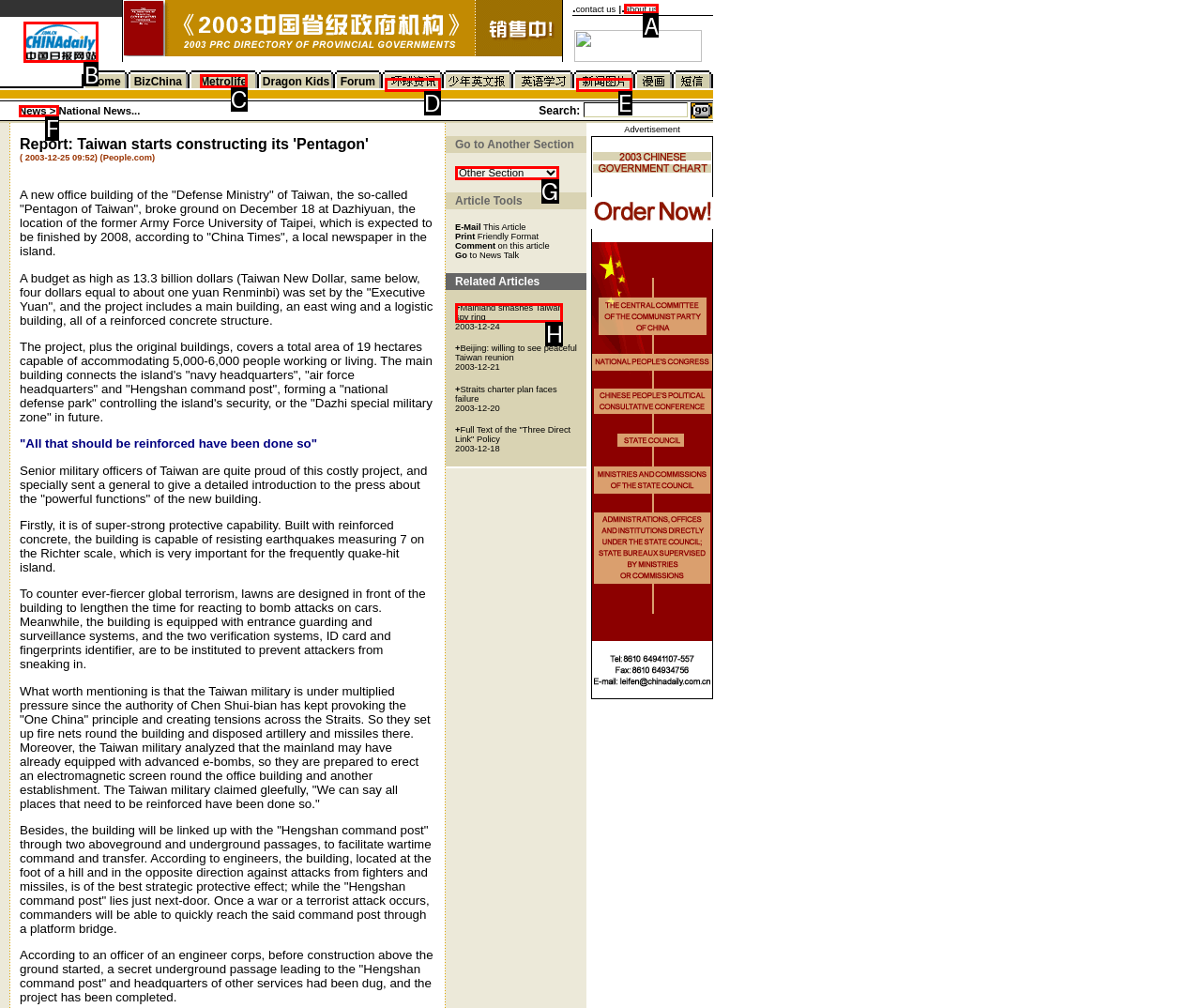Determine the HTML element to click for the instruction: Click the image at the top left corner.
Answer with the letter corresponding to the correct choice from the provided options.

B